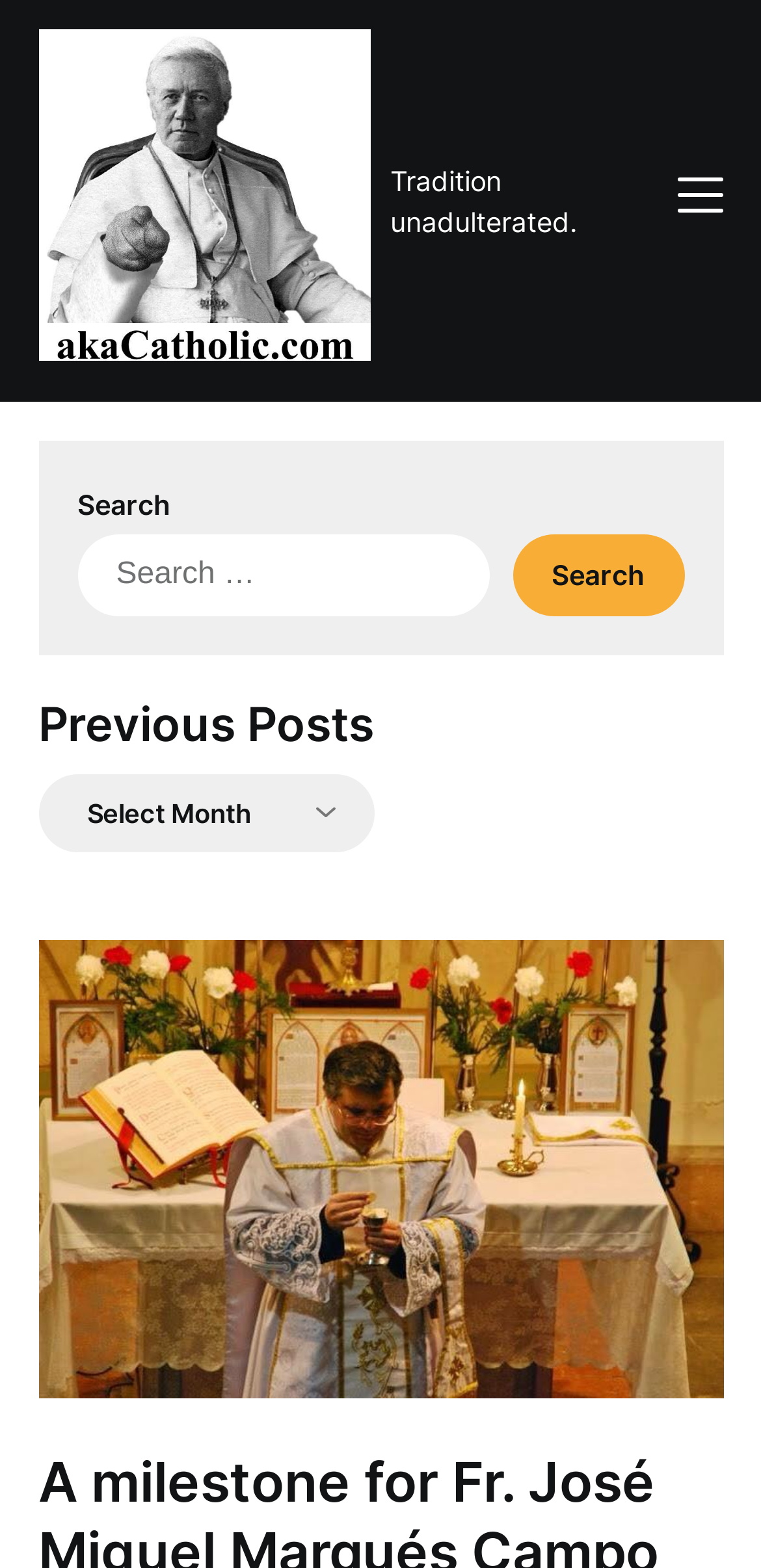What is the category of the posts?
Based on the image, answer the question with as much detail as possible.

I found a combobox with the text 'Previous Posts', which suggests that the posts are categorized as 'Previous Posts'.